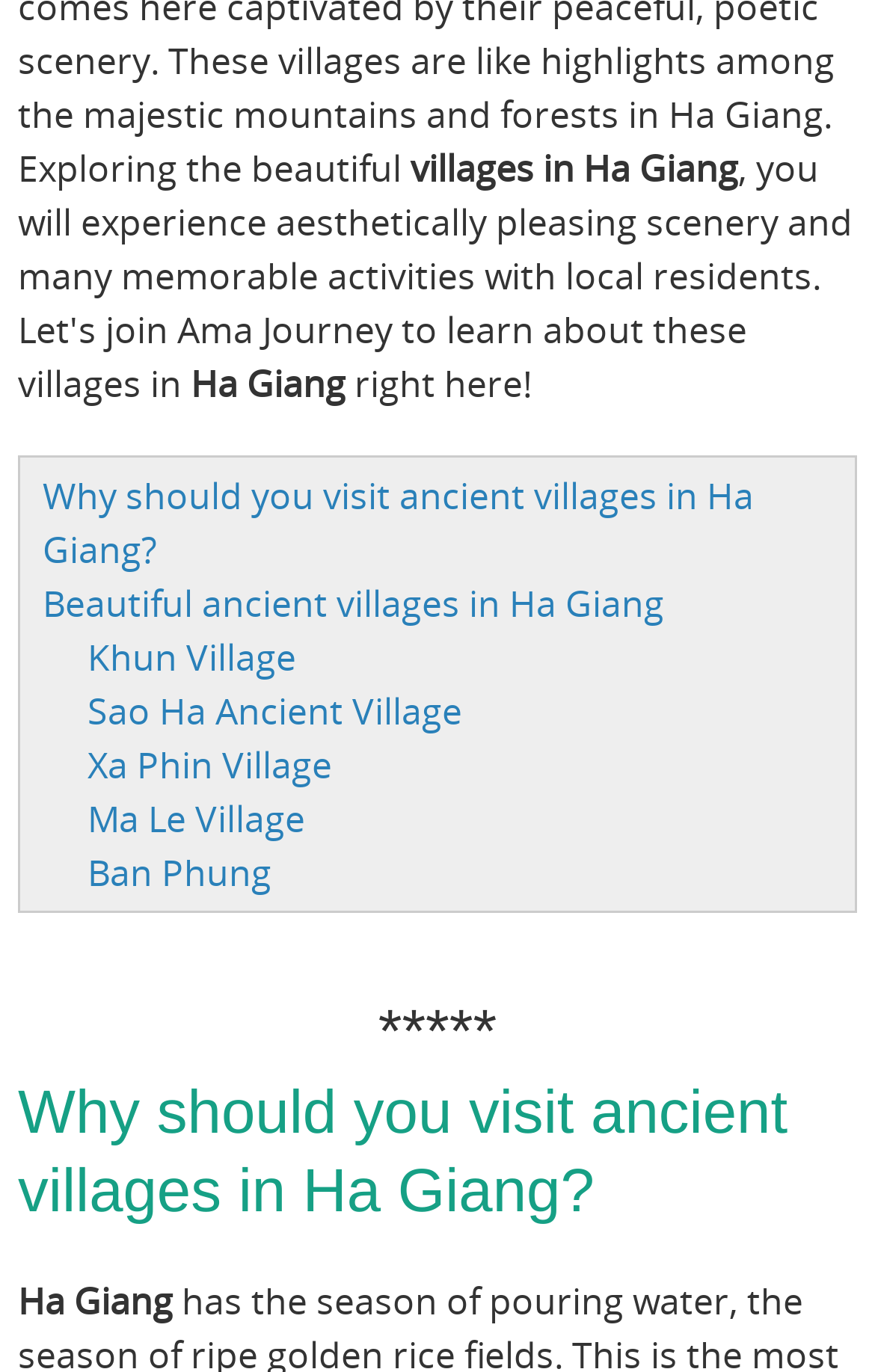Mark the bounding box of the element that matches the following description: "Sao Ha Ancient Village".

[0.1, 0.5, 0.528, 0.536]